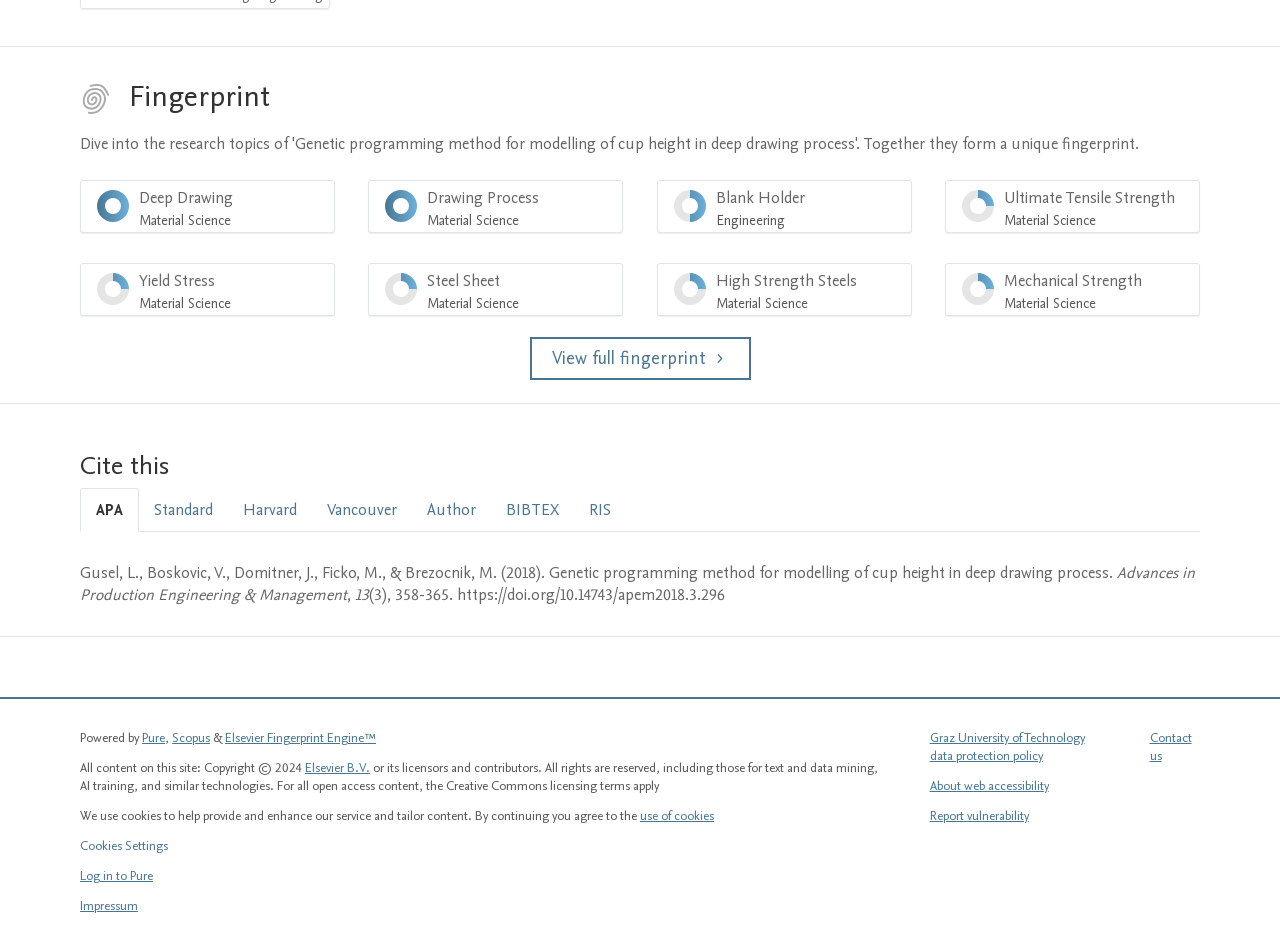What is the name of the university mentioned at the bottom of the page?
Can you offer a detailed and complete answer to this question?

I looked at the links at the bottom of the page and found the link 'Graz University of Technology data protection policy'. This means the university mentioned at the bottom of the page is Graz University of Technology.